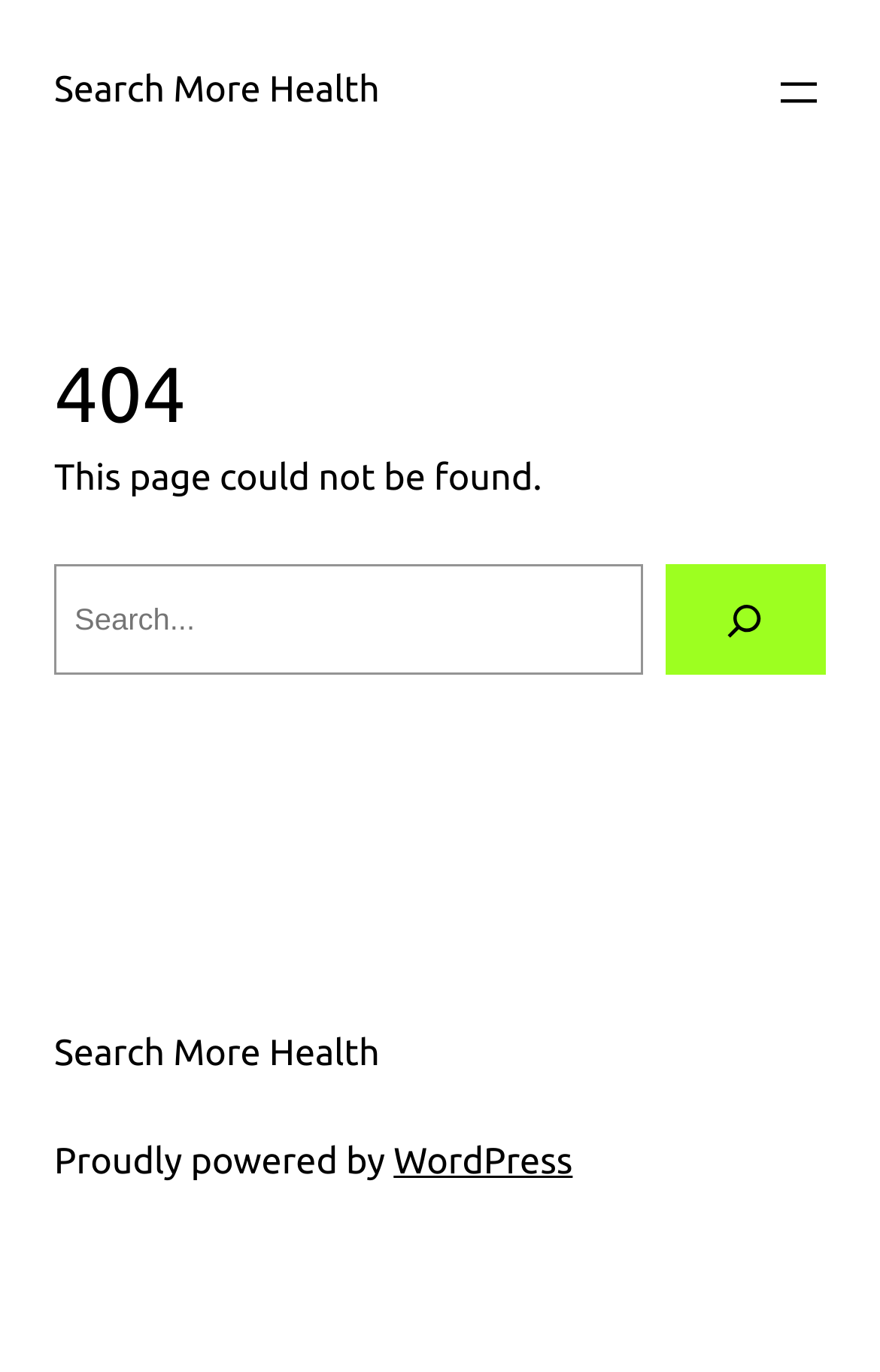What is the purpose of the search box?
Based on the image, answer the question with a single word or brief phrase.

To search for content